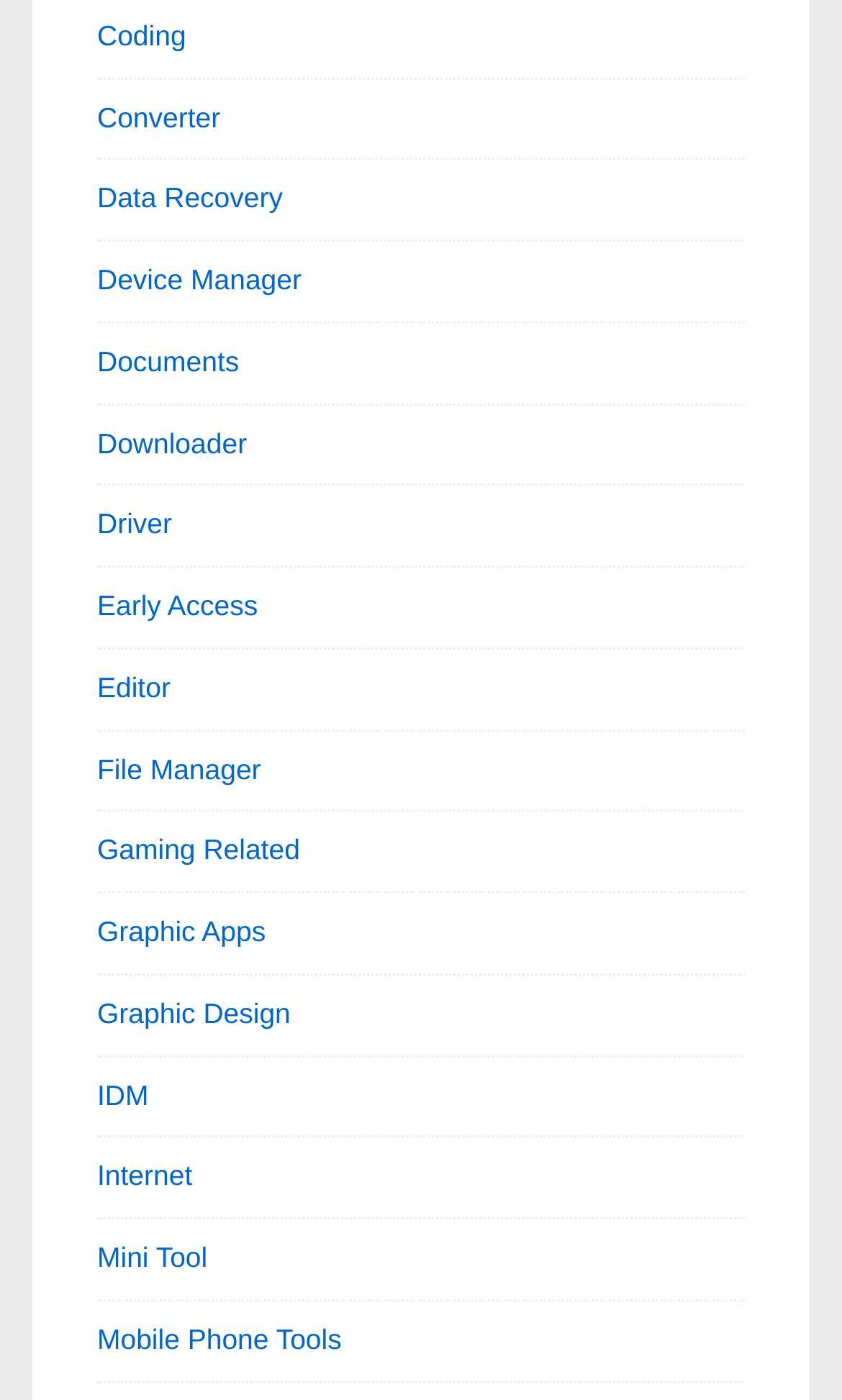Highlight the bounding box coordinates of the element you need to click to perform the following instruction: "Click on Coding."

[0.115, 0.014, 0.221, 0.037]